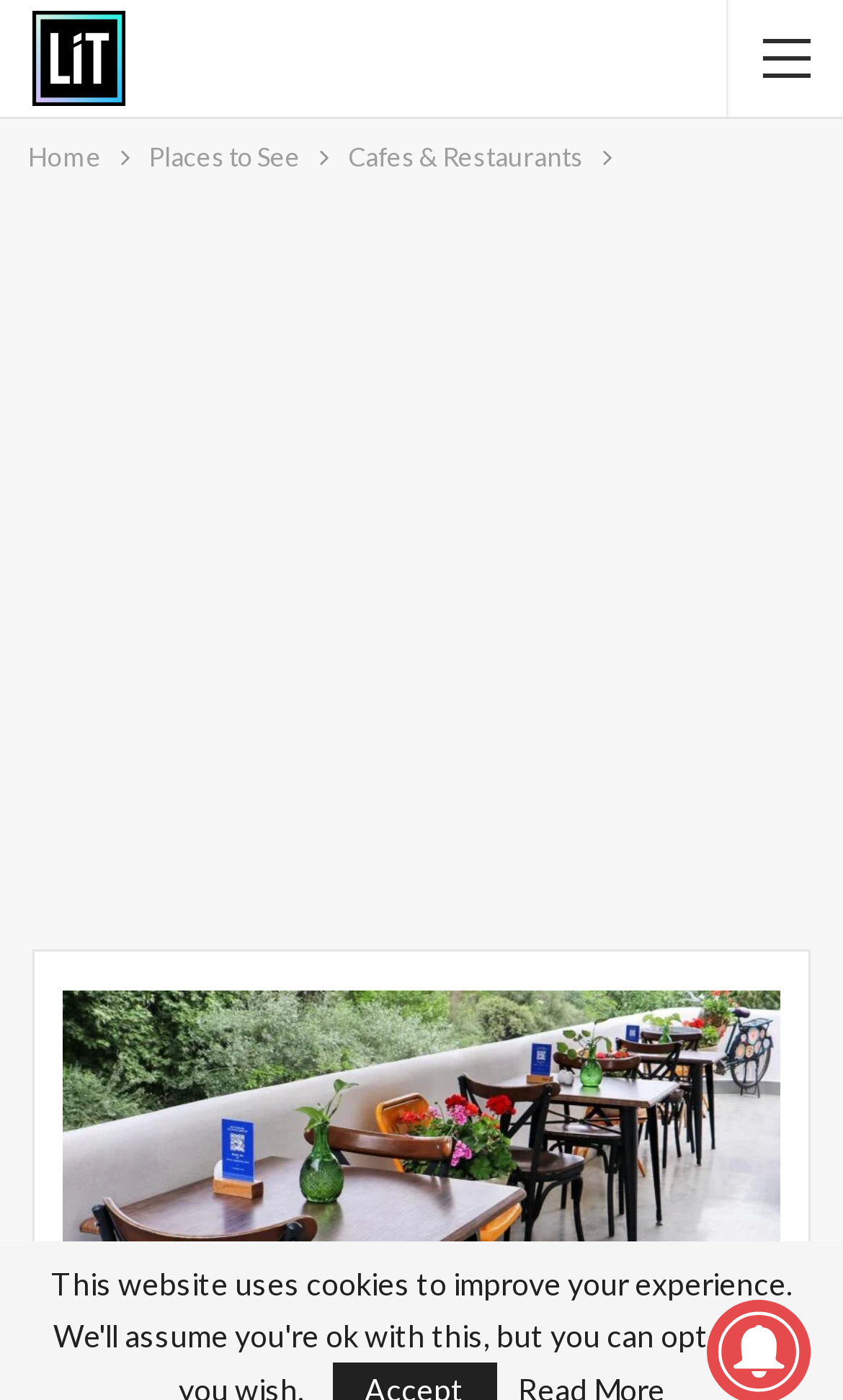Please analyze the image and give a detailed answer to the question:
What is the position of the image?

According to the bounding box coordinates of the image element [0.038, 0.008, 0.149, 0.075], it is located at the top-left corner of the webpage.